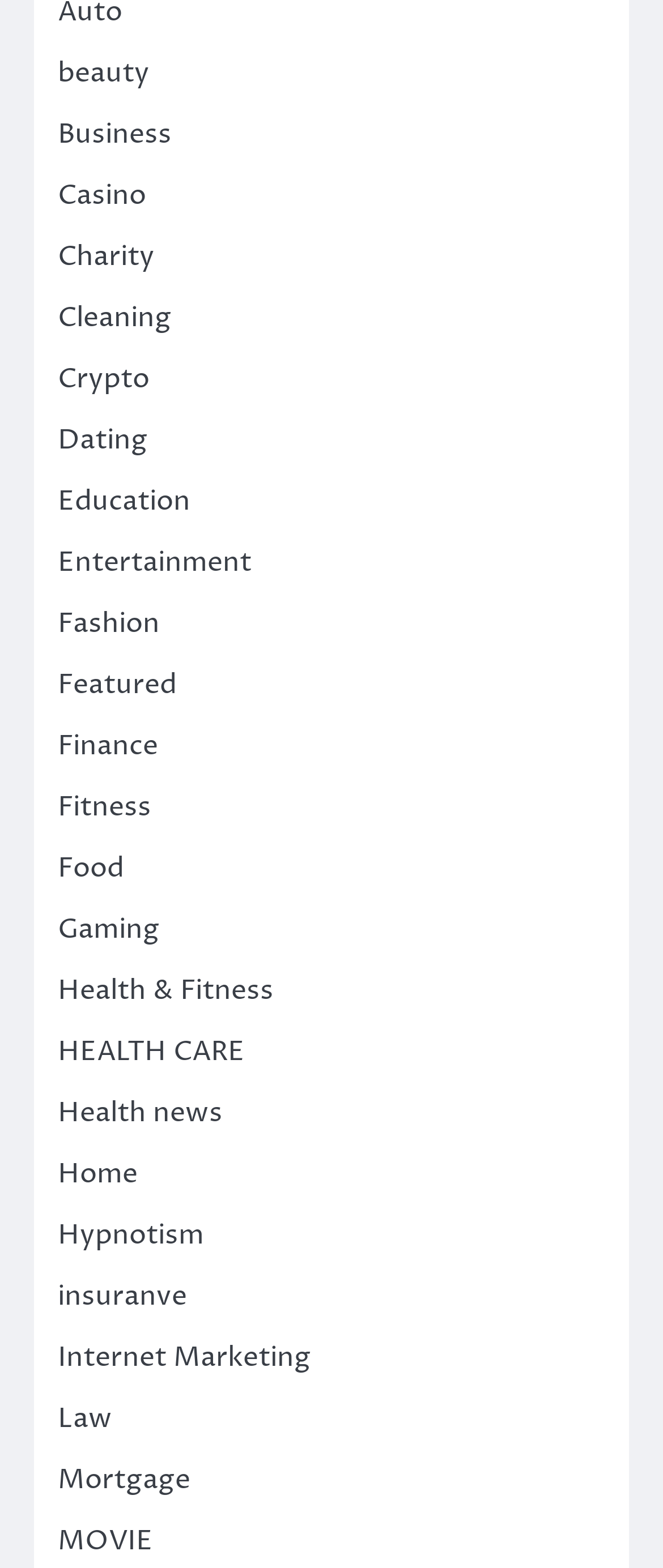Extract the bounding box coordinates of the UI element described: "Business". Provide the coordinates in the format [left, top, right, bottom] with values ranging from 0 to 1.

[0.087, 0.073, 0.259, 0.097]